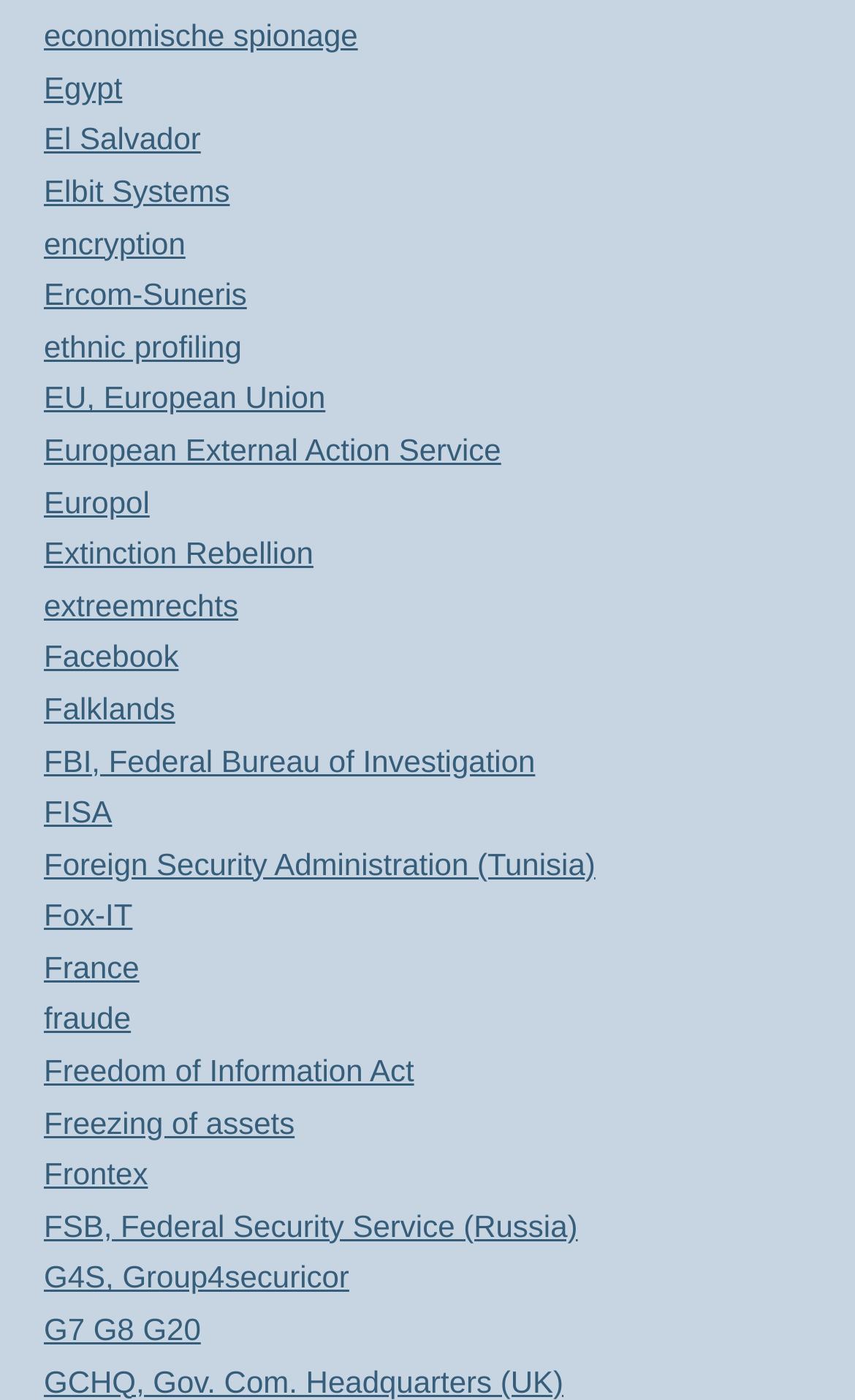Provide a one-word or short-phrase response to the question:
How many links are on this webpage?

604